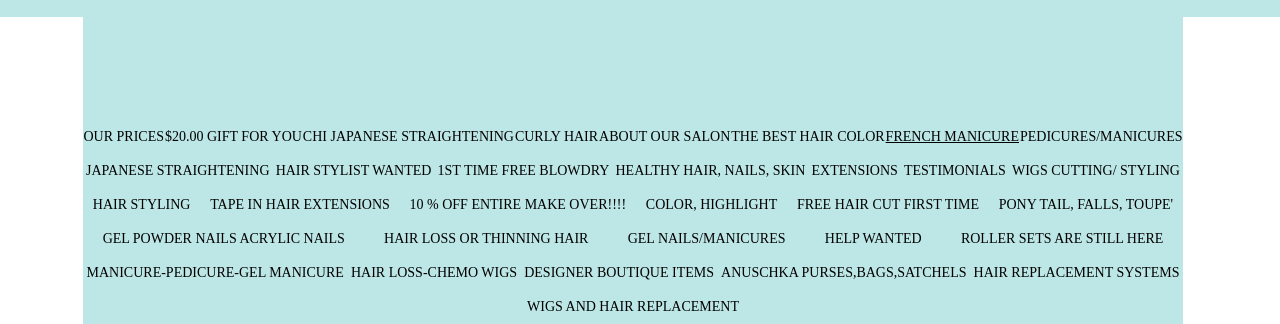Utilize the details in the image to give a detailed response to the question: What is the main category of services offered?

Based on the navigation links provided, it appears that the website is primarily focused on hair and beauty services, including hair styling, coloring, straightening, and extensions, as well as nail care and skin services.